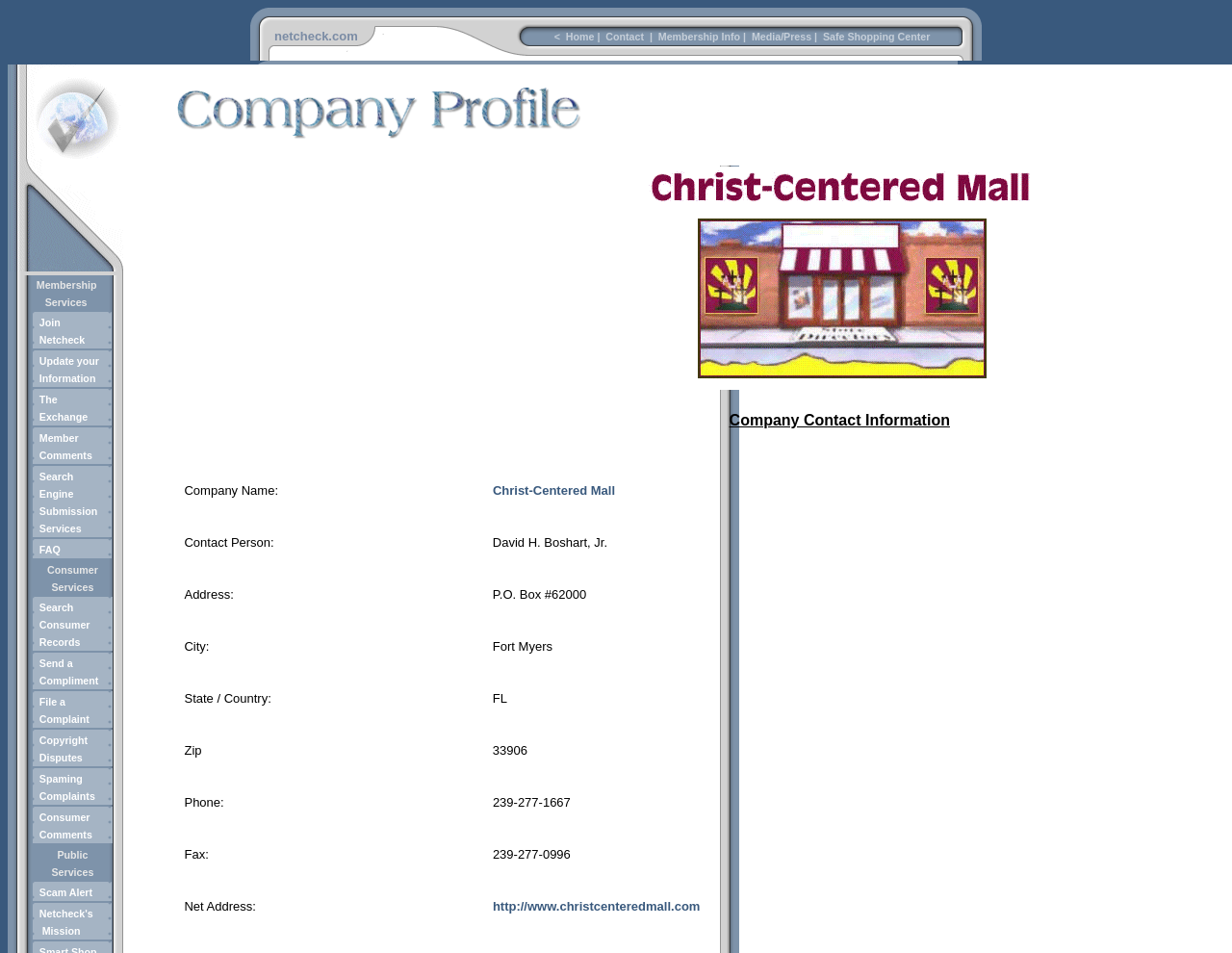What is the theme of the mall?
Look at the screenshot and provide an in-depth answer.

The name 'Christ-Centered Mall' suggests that the mall has a Christian theme. This is reinforced by the use of Christian imagery and language throughout the webpage.